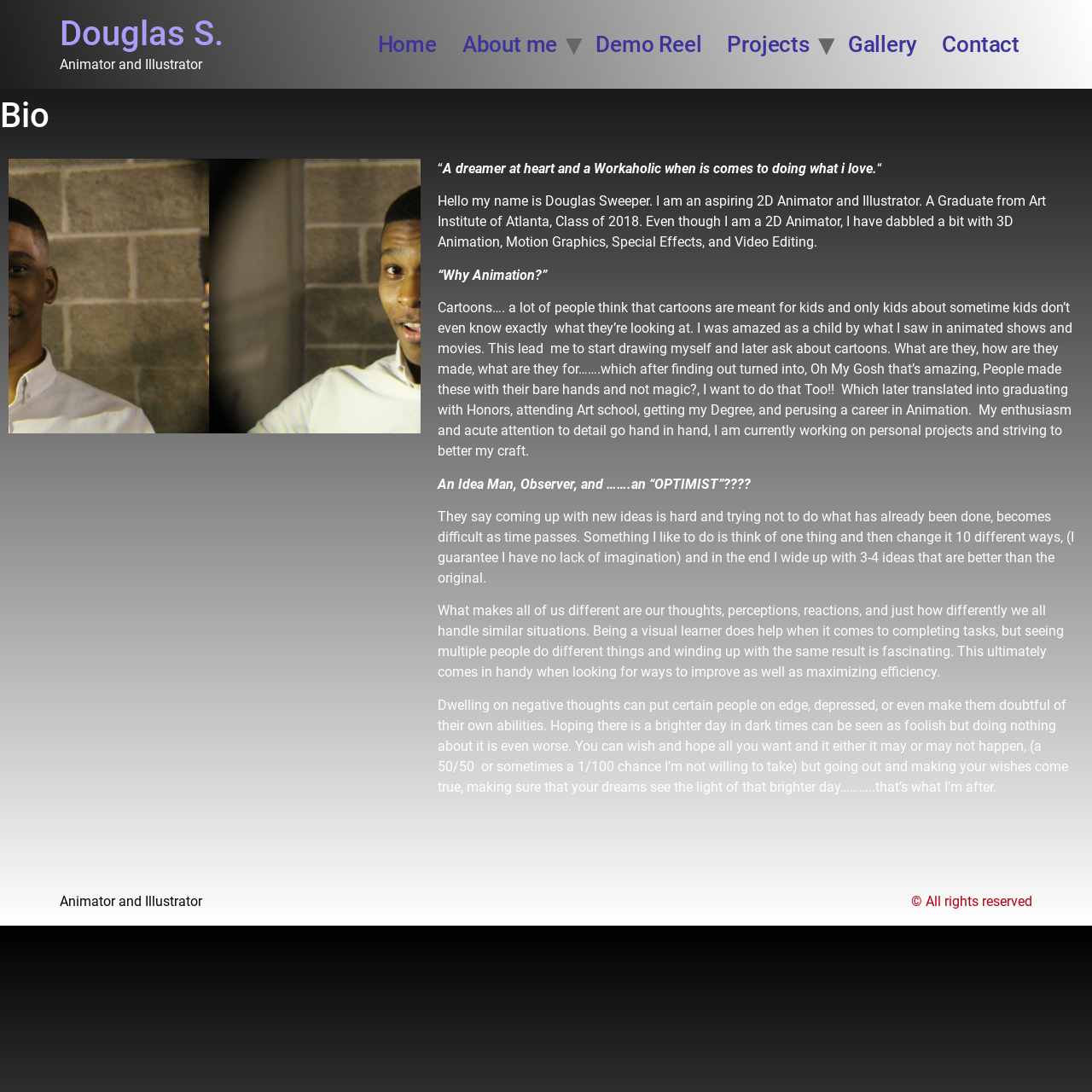Please give a one-word or short phrase response to the following question: 
What is the theme of Douglas S.'s personal projects?

Animation